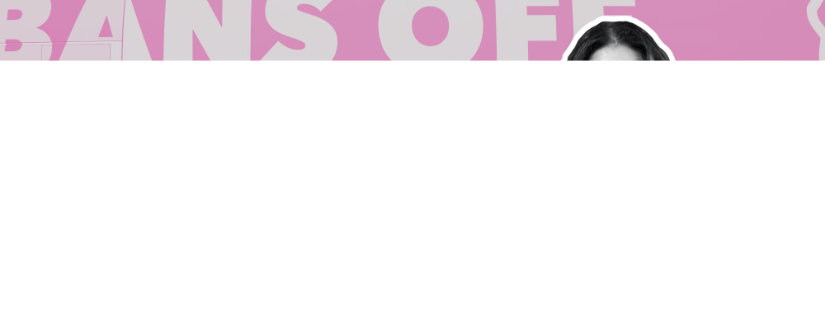Depict the image with a detailed narrative.

The image prominently features bold, stylized text that reads "BANS OFF," set against a vibrant pink background. It appears to be part of a campaign or advocacy message related to reproductive rights, reflecting a strong stance against restrictions on reproductive health services. Accompanying the text, the image likely includes an illustration of a face, symbolizing the personal impact of these issues, though this portion is partially obscured. This visual is part of the "Reproductive Health" section of the official website for Assemblymember Rebecca Bauer-Kahan, who is known for her work on reproductive health legislation in California. The overall design aims to engage viewers and communicate urgency regarding ongoing discussions about reproductive rights and healthcare accessibility.